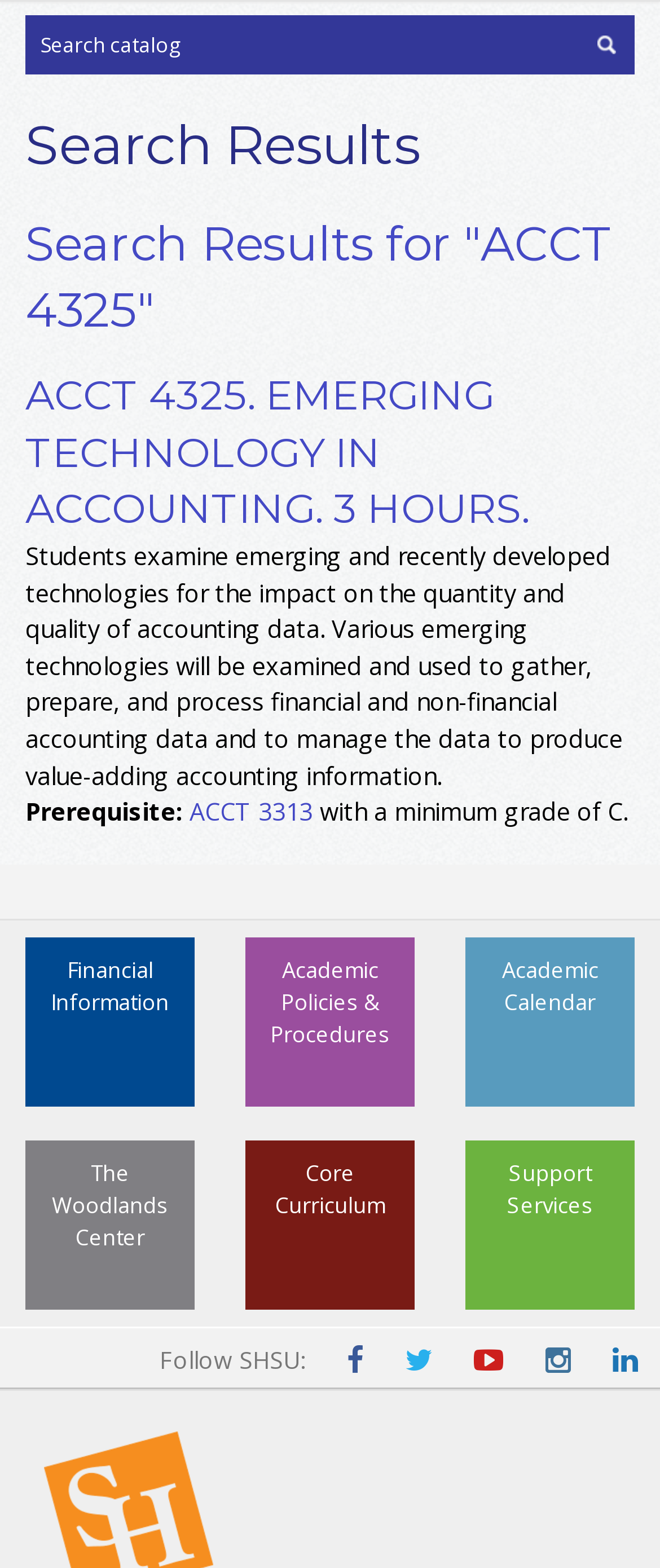Using the element description provided, determine the bounding box coordinates in the format (top-left x, top-left y, bottom-right x, bottom-right y). Ensure that all values are floating point numbers between 0 and 1. Element description: Financial Information

[0.038, 0.598, 0.295, 0.706]